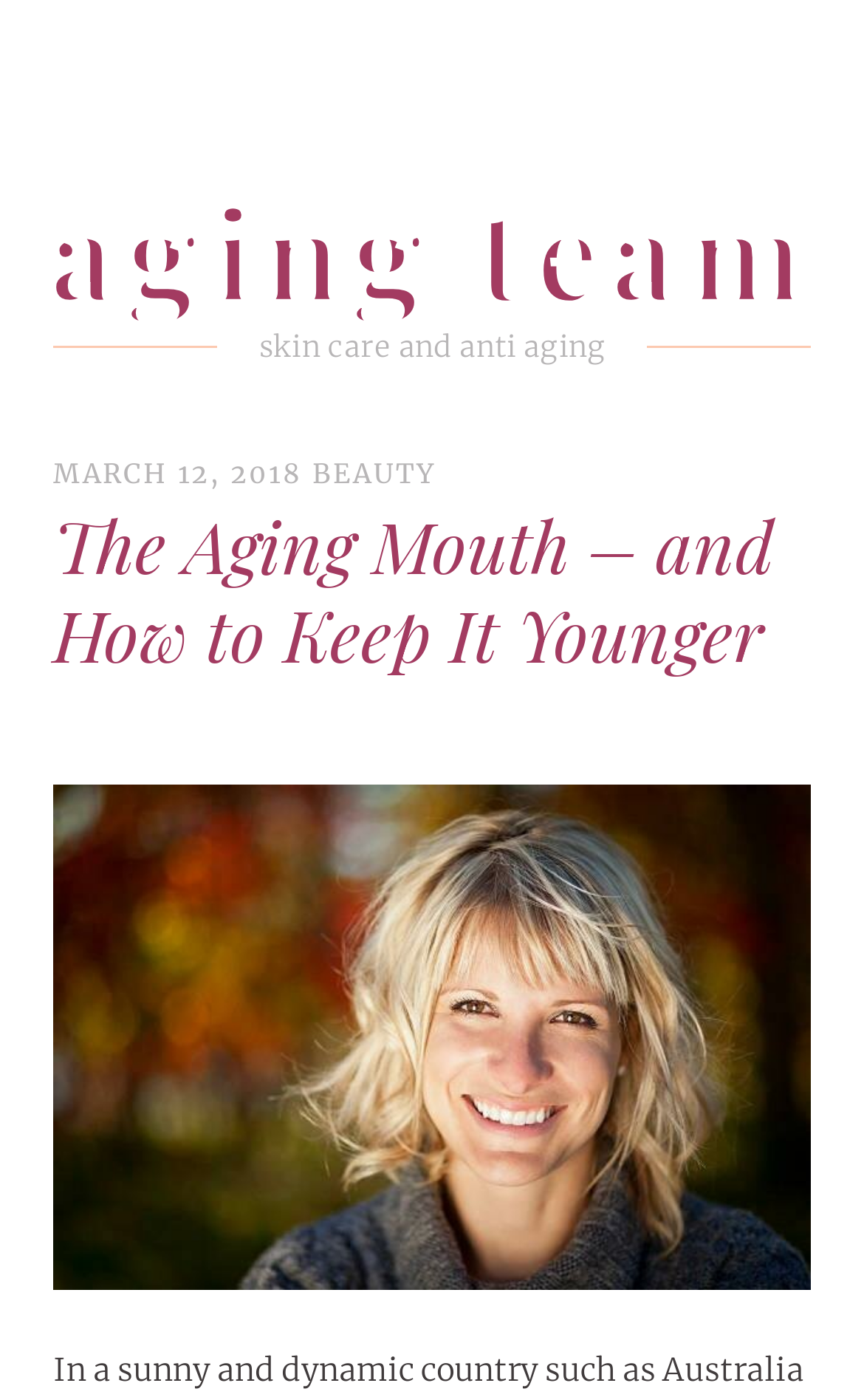Identify the bounding box coordinates for the UI element described as follows: March 12, 2018. Use the format (top-left x, top-left y, bottom-right x, bottom-right y) and ensure all values are floating point numbers between 0 and 1.

[0.062, 0.149, 0.351, 0.173]